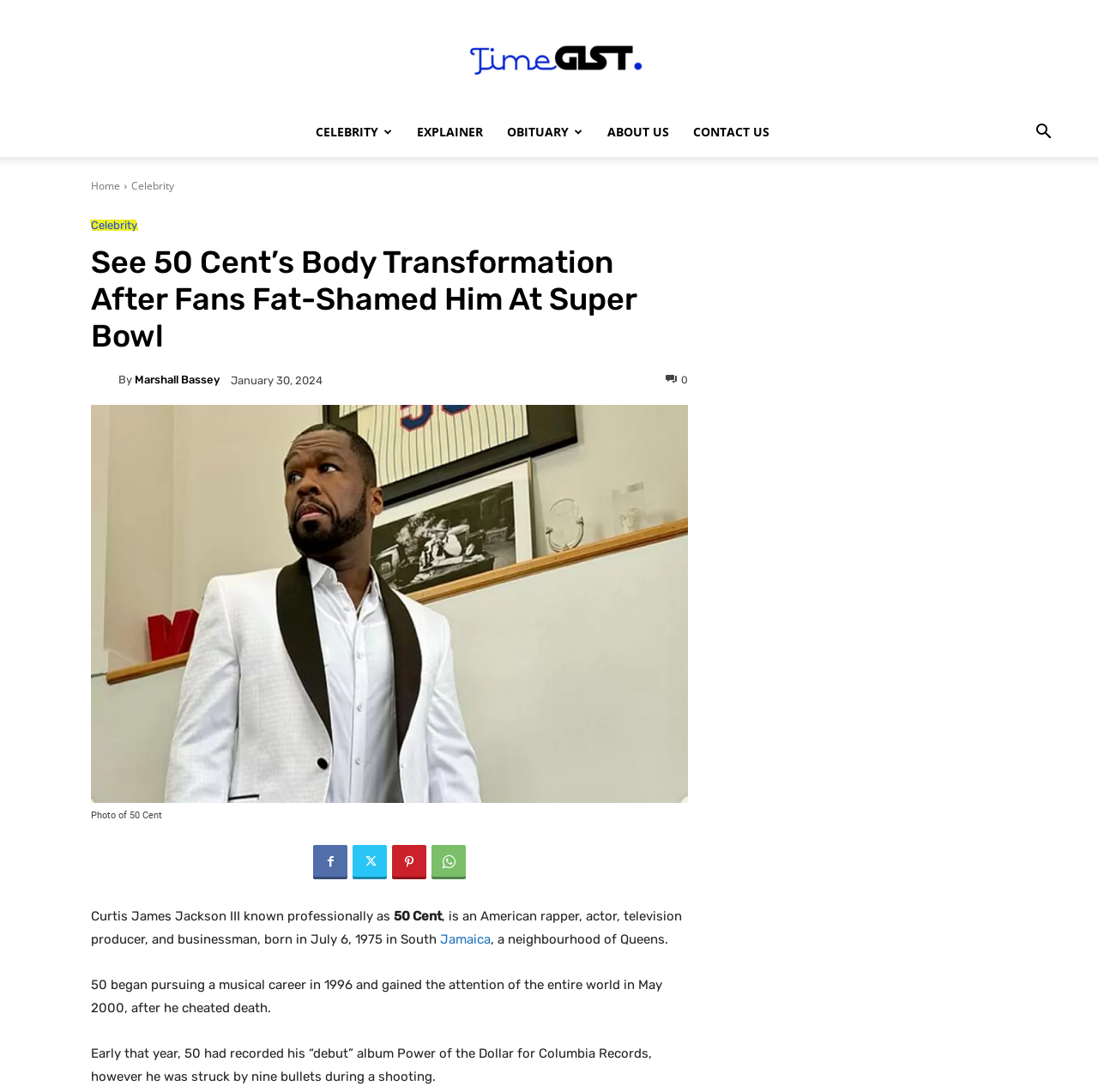Provide the bounding box coordinates, formatted as (top-left x, top-left y, bottom-right x, bottom-right y), with all values being floating point numbers between 0 and 1. Identify the bounding box of the UI element that matches the description: Contact Us

[0.62, 0.102, 0.711, 0.14]